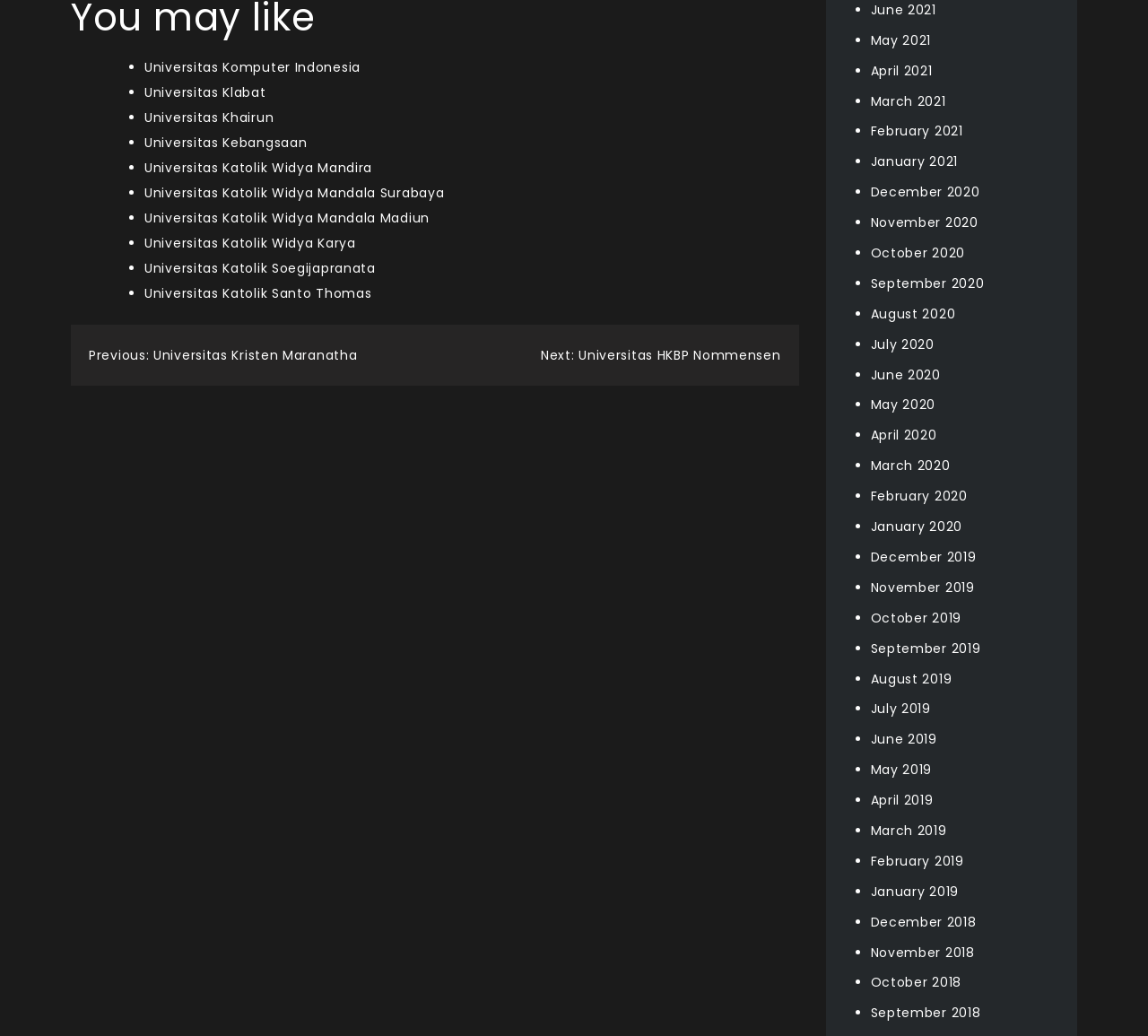How many universities are listed?
Based on the image, answer the question with as much detail as possible.

I counted the number of links with university names, starting from 'Universitas Komputer Indonesia' to 'Universitas Katolik Santo Thomas', and found 19 universities listed.